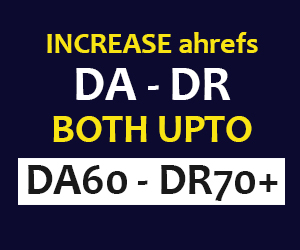Elaborate on the elements present in the image.

The image features a bold advertisement promoting a service aimed at enhancing website authority metrics, specifically targeting DA (Domain Authority) and DR (Domain Rating) in digital marketing. The text prominently states "INCREASE ahrefs," suggesting a focus on improving these essential SEO metrics. It highlights the offer of elevating both DA and DR, with claims of achieving values up to DA60 and DR70+, making it an appealing prospect for businesses and marketers looking to boost their online presence and credibility. The design uses striking yellow and white text on a dark background for high visibility and impactful messaging.